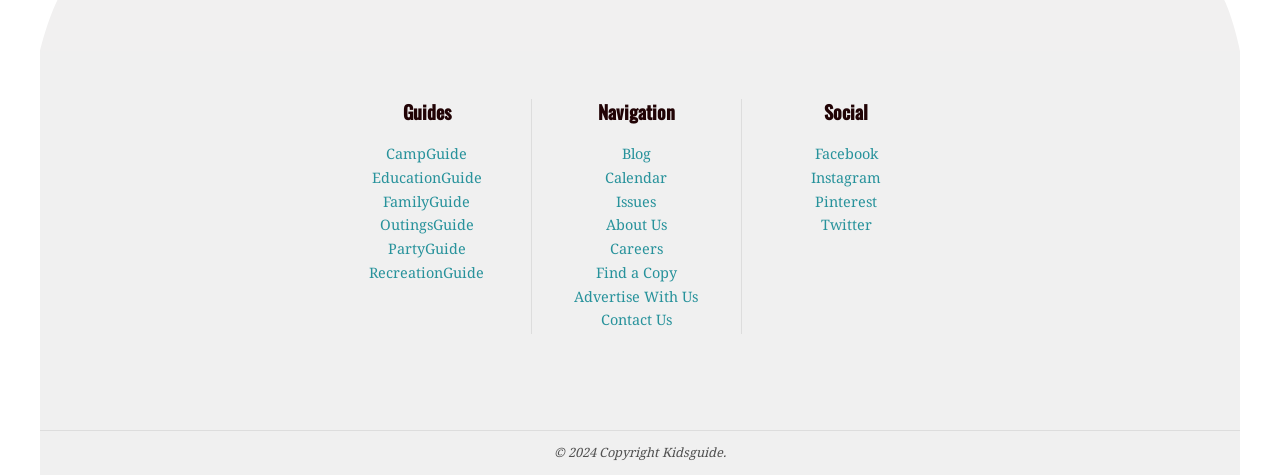Find the bounding box coordinates of the area to click in order to follow the instruction: "Find a Copy of the Guide".

[0.427, 0.553, 0.567, 0.596]